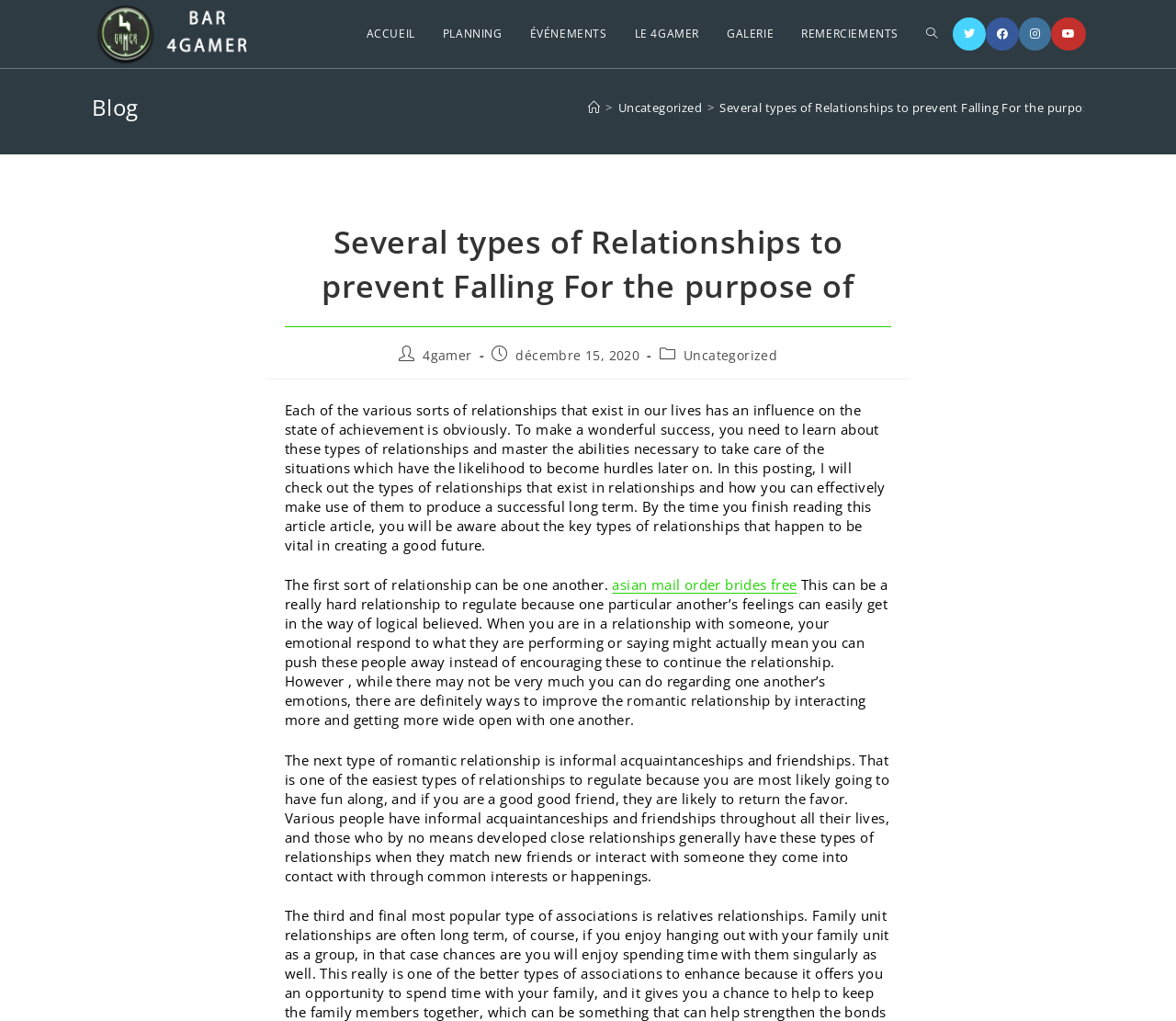Please locate the clickable area by providing the bounding box coordinates to follow this instruction: "Search the website".

[0.776, 0.0, 0.809, 0.067]